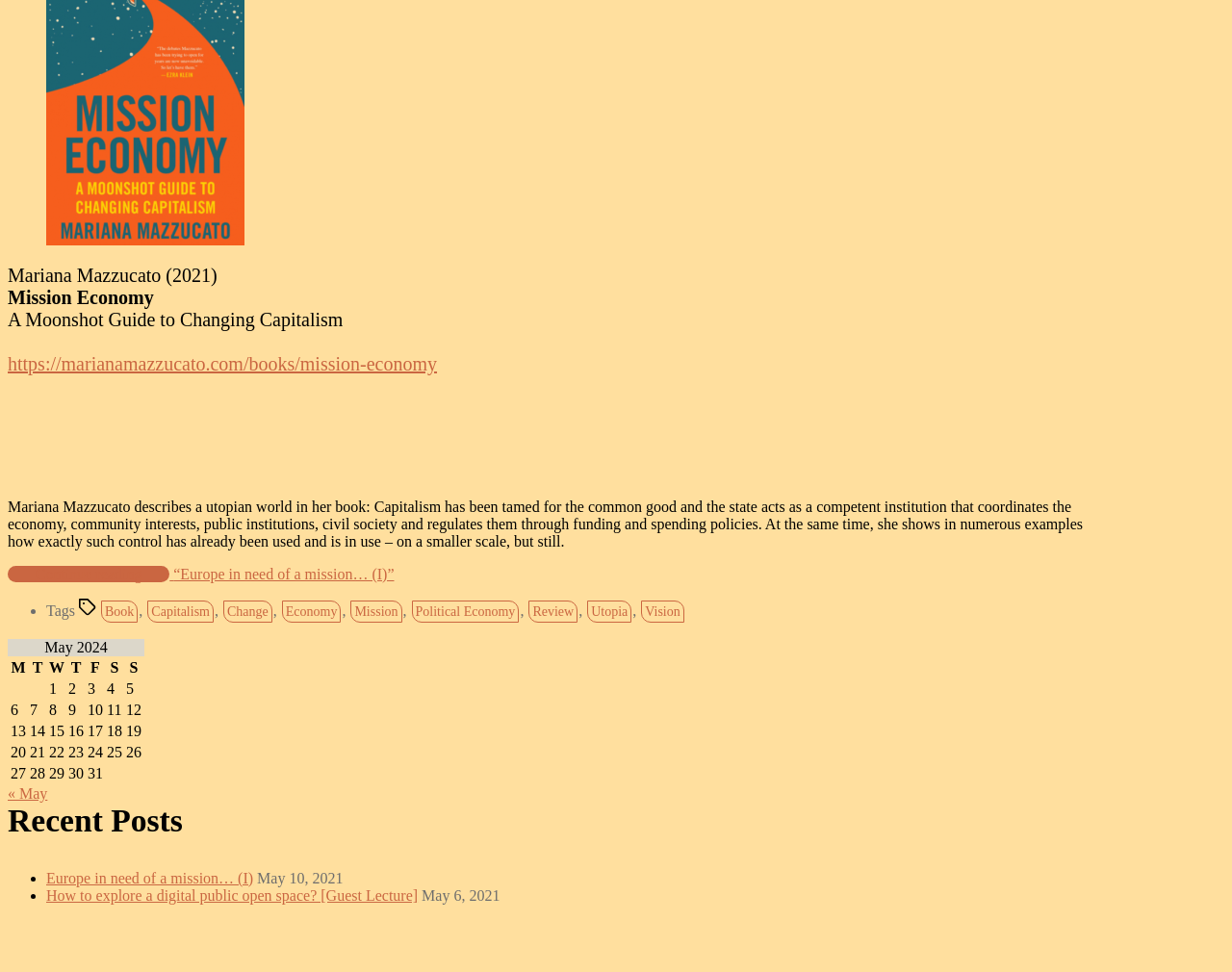For the following element description, predict the bounding box coordinates in the format (top-left x, top-left y, bottom-right x, bottom-right y). All values should be floating point numbers between 0 and 1. Description: Capitalism

[0.12, 0.618, 0.173, 0.64]